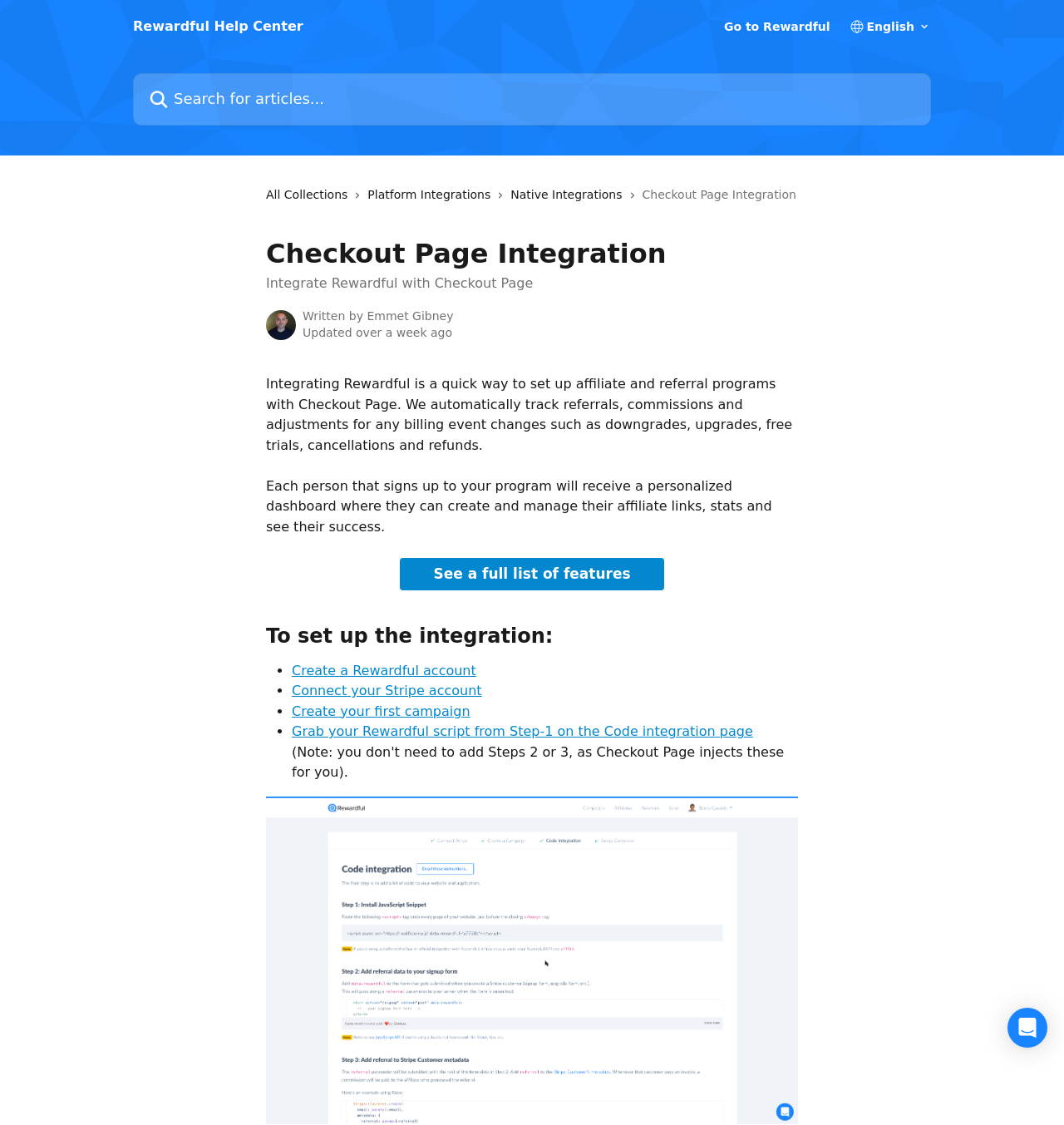Locate the primary headline on the webpage and provide its text.

To set up the integration: